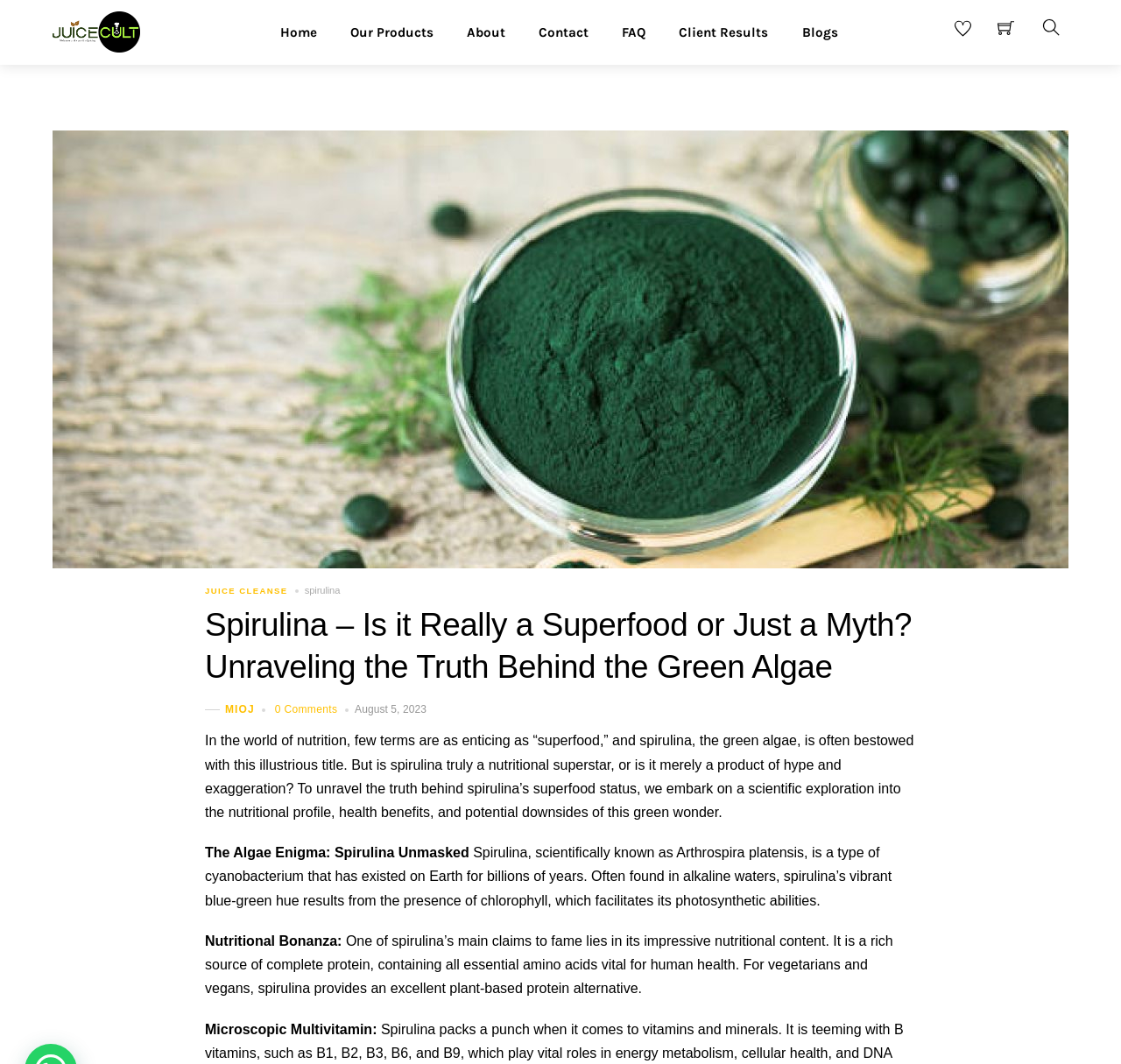Extract the bounding box of the UI element described as: "title="Juice Cult"".

[0.047, 0.019, 0.125, 0.039]